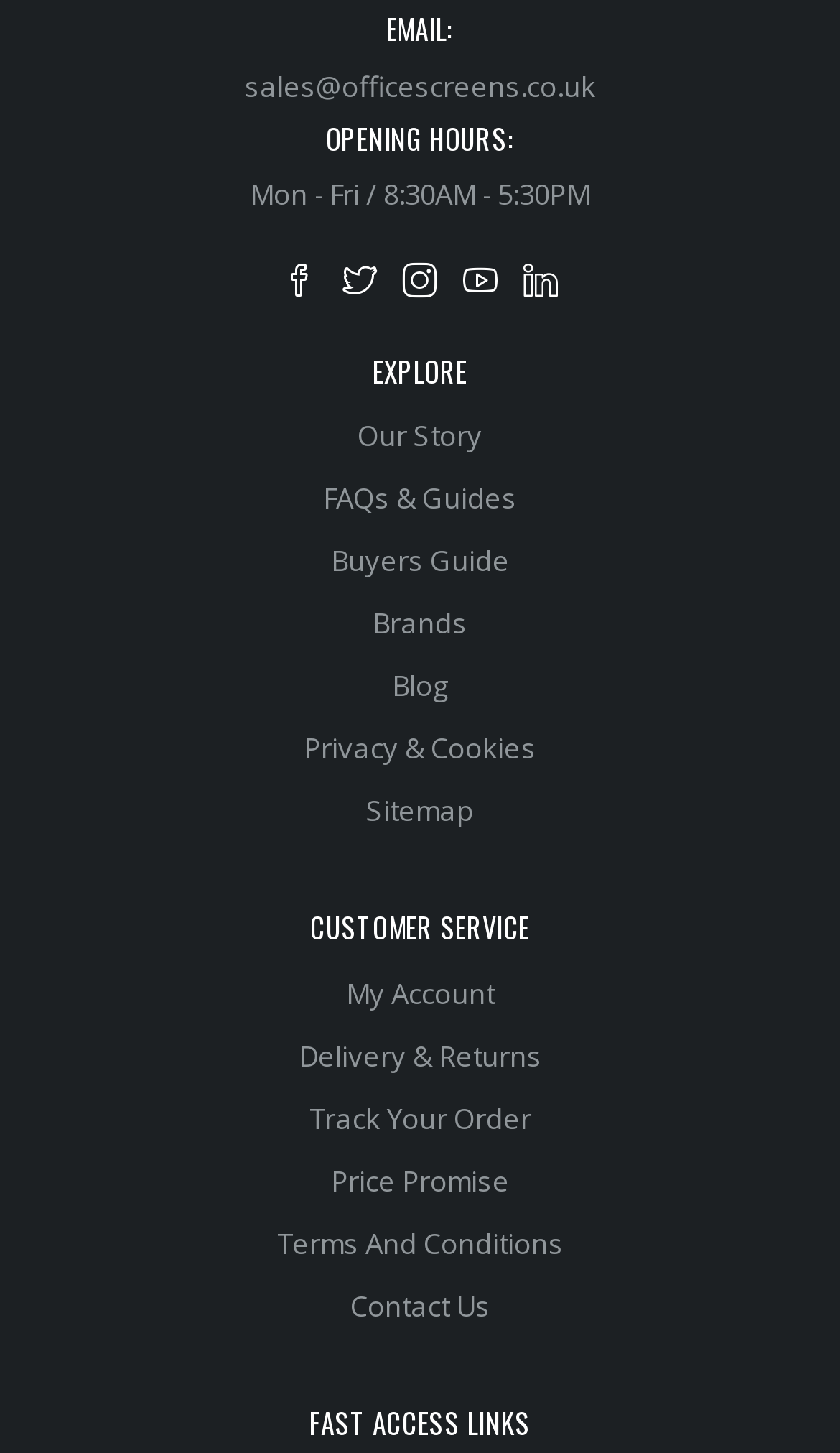From the webpage screenshot, predict the bounding box coordinates (top-left x, top-left y, bottom-right x, bottom-right y) for the UI element described here: title="Instagram"

[0.468, 0.163, 0.532, 0.2]